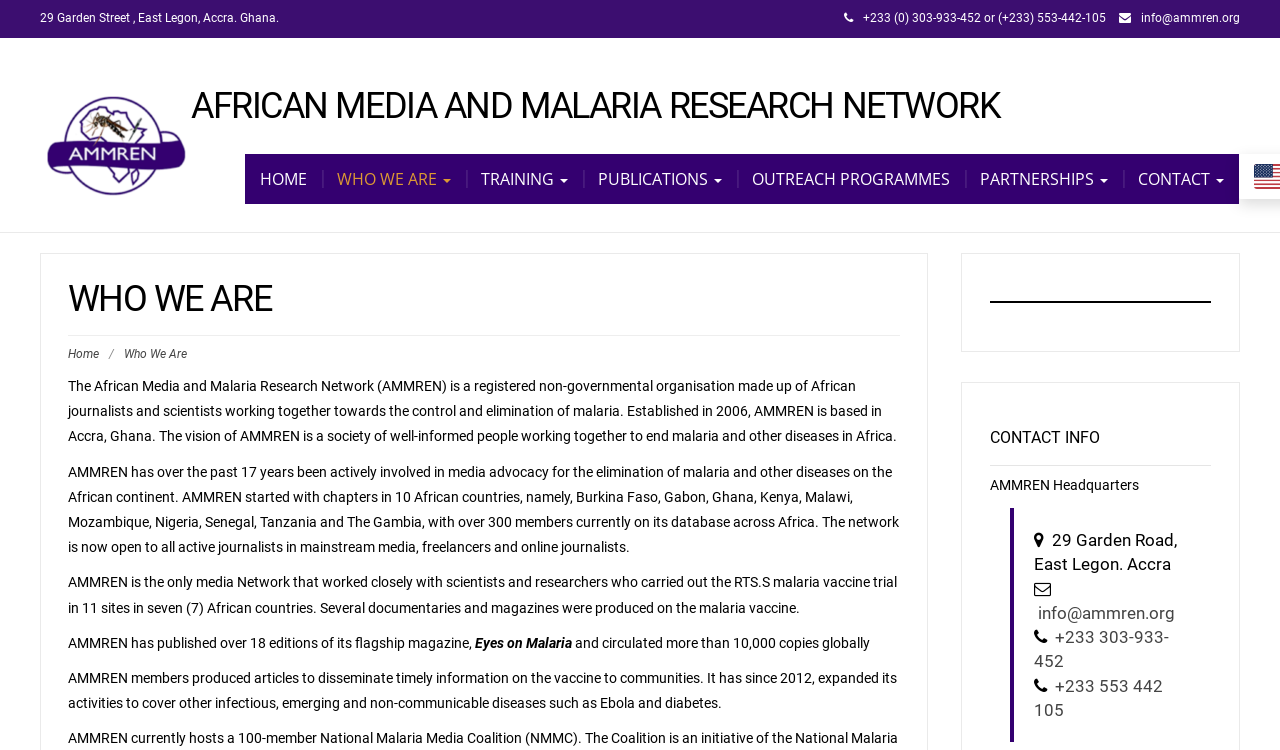Please determine the bounding box coordinates of the section I need to click to accomplish this instruction: "Click the WHO WE ARE link".

[0.252, 0.206, 0.364, 0.272]